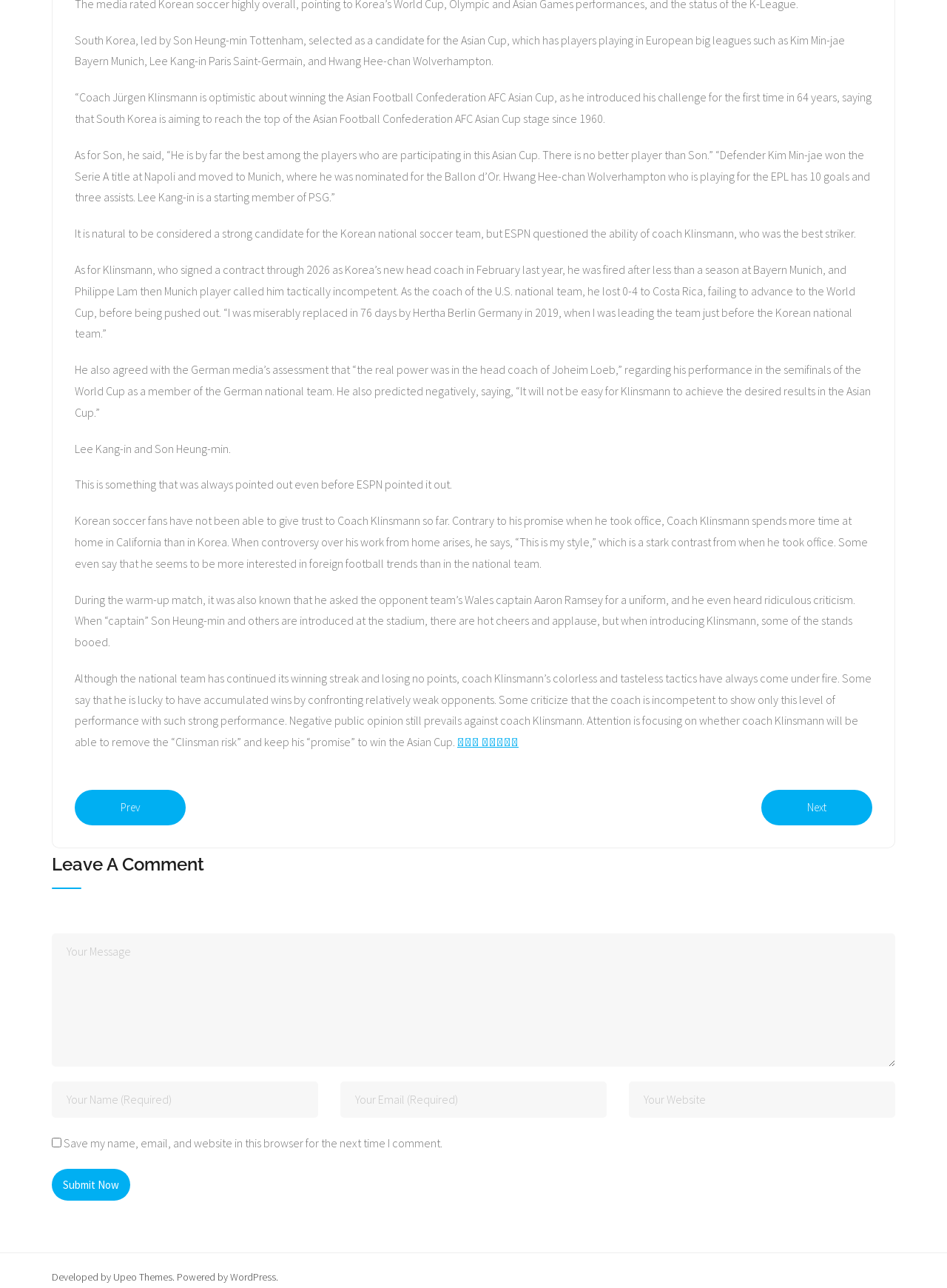Using the provided element description "메이저 토토사이트", determine the bounding box coordinates of the UI element.

[0.483, 0.57, 0.548, 0.582]